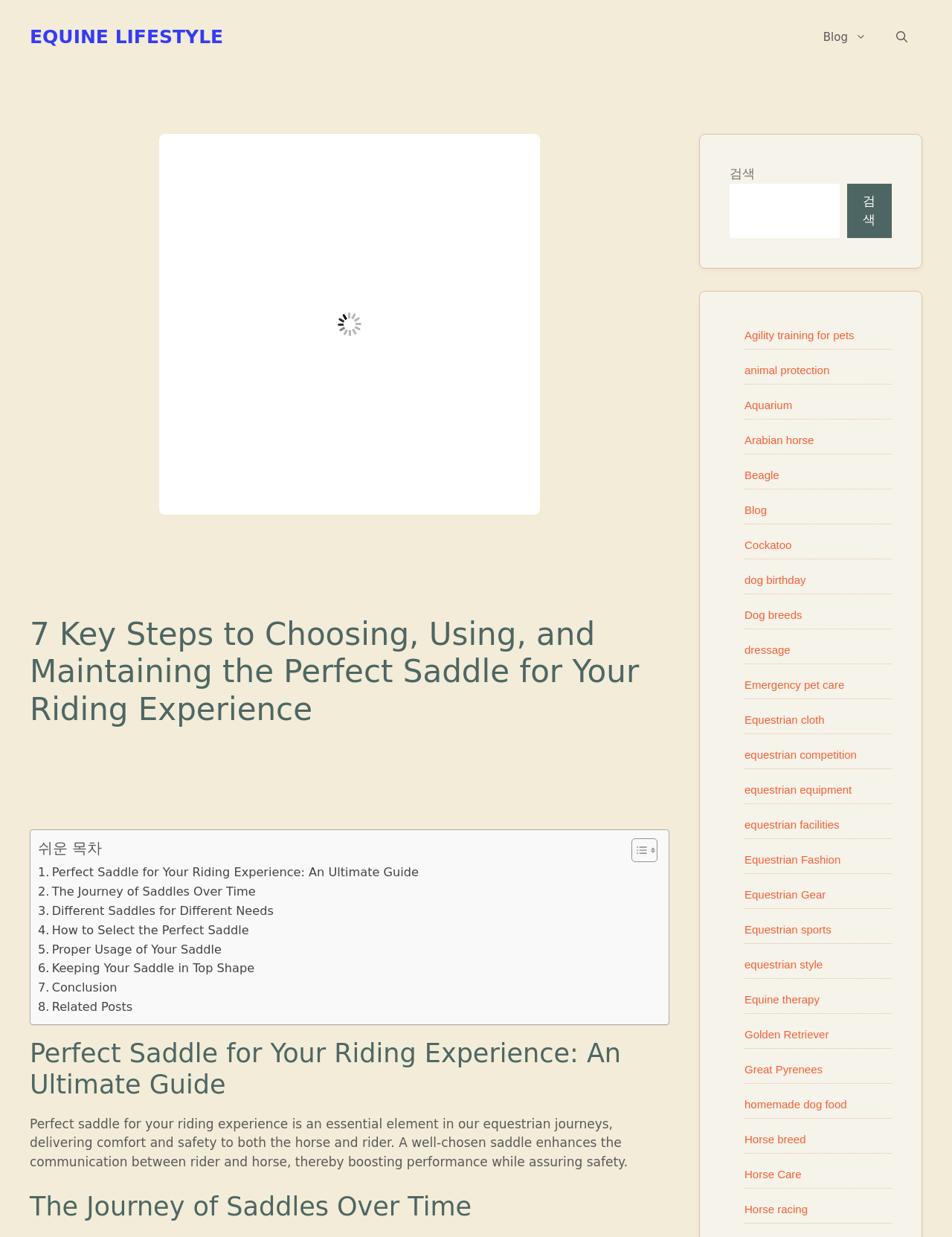Determine the bounding box coordinates of the target area to click to execute the following instruction: "Search for 'Agility training for pets'."

[0.766, 0.148, 0.882, 0.192]